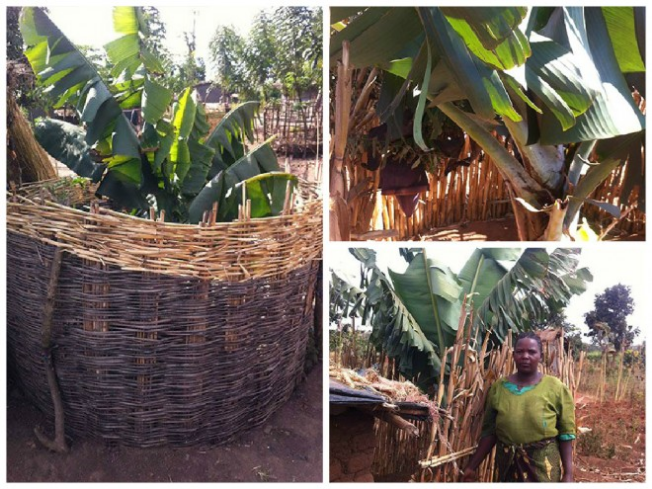How many bunches of bananas are fruiting?
Using the image as a reference, answer the question with a short word or phrase.

Ten